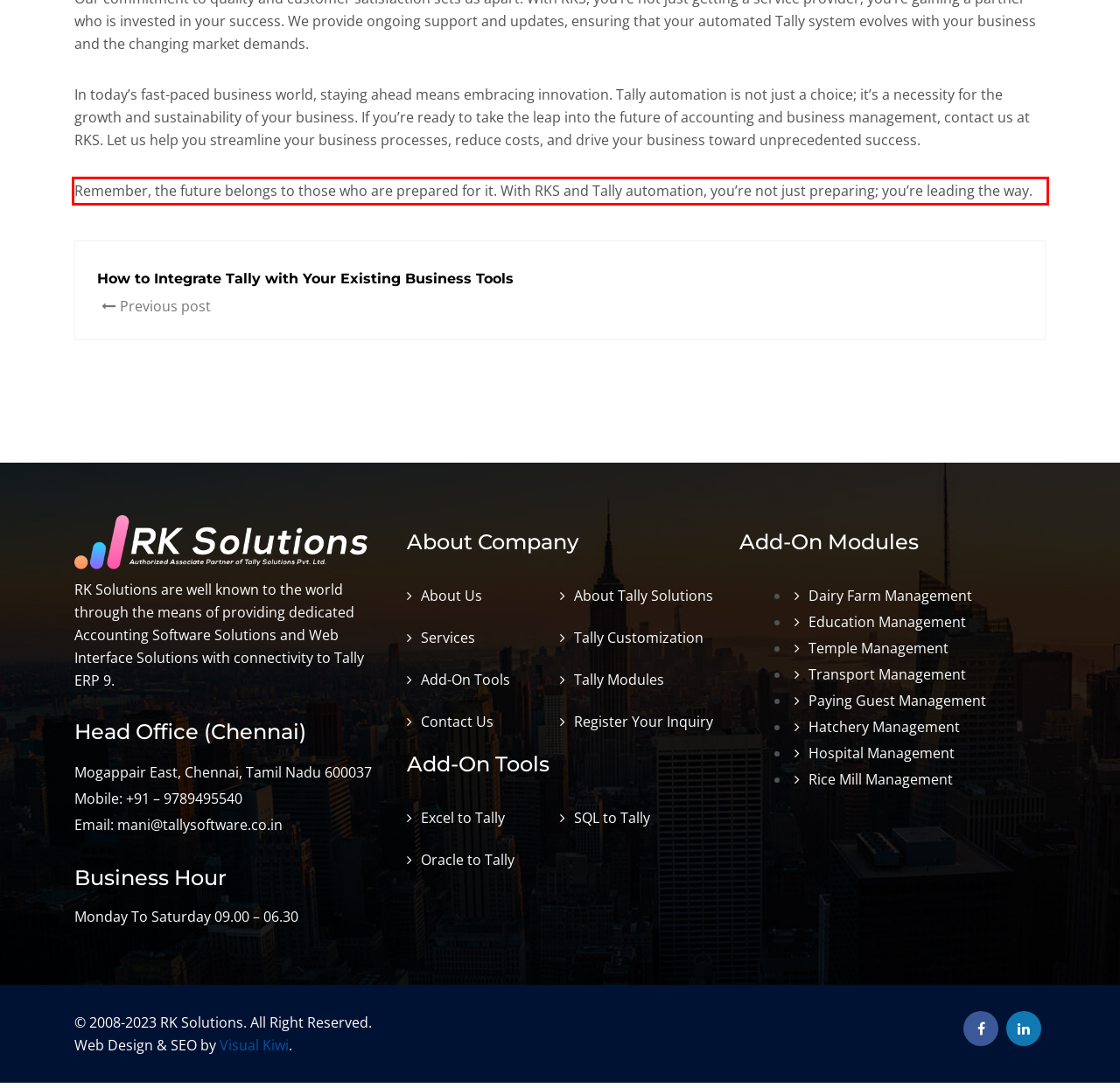Using the provided webpage screenshot, identify and read the text within the red rectangle bounding box.

Remember, the future belongs to those who are prepared for it. With RKS and Tally automation, you’re not just preparing; you’re leading the way.